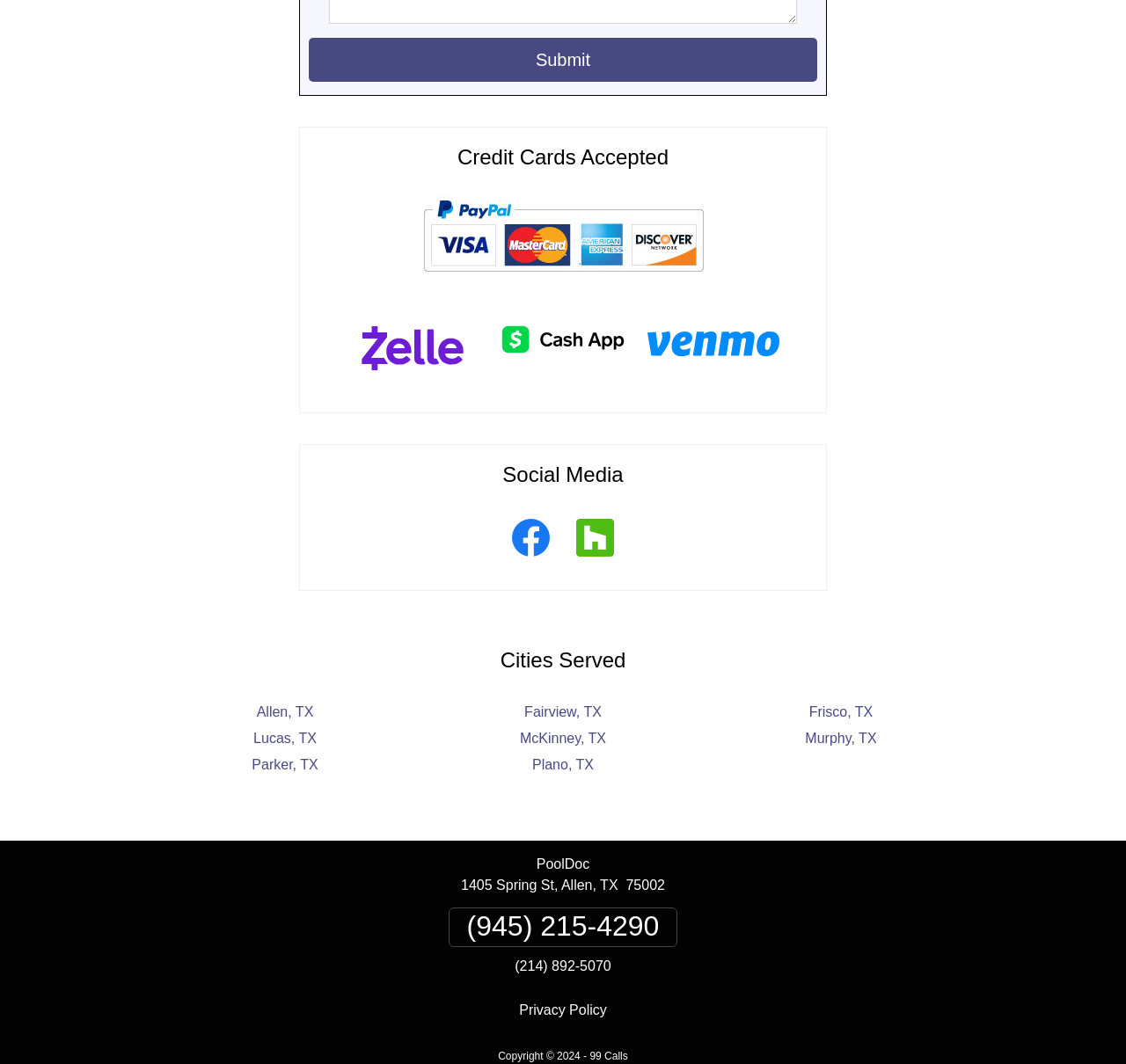How many cities are served?
Examine the screenshot and reply with a single word or phrase.

7